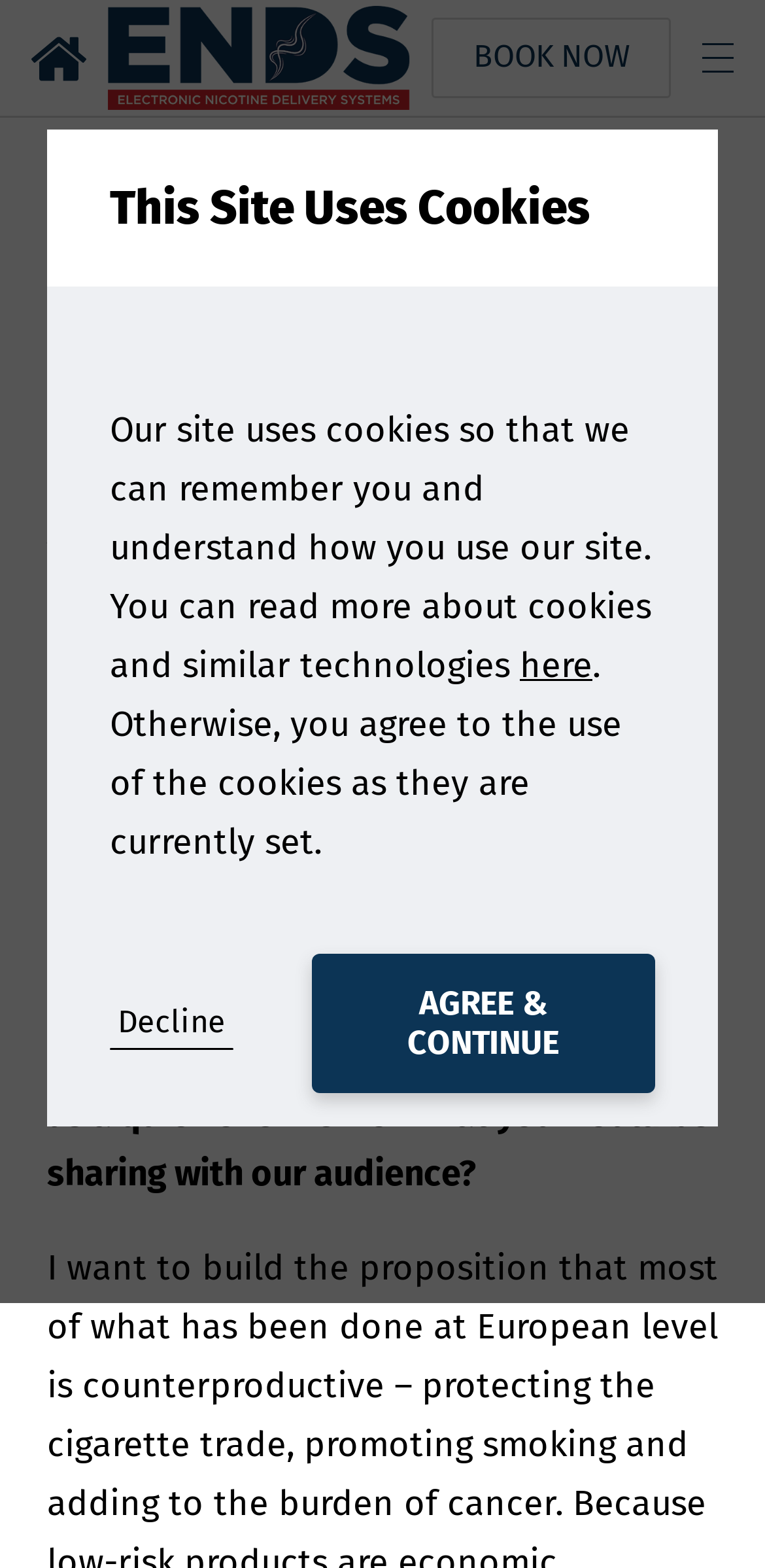From the screenshot, find the bounding box of the UI element matching this description: "Decline". Supply the bounding box coordinates in the form [left, top, right, bottom], each a float between 0 and 1.

[0.144, 0.64, 0.305, 0.67]